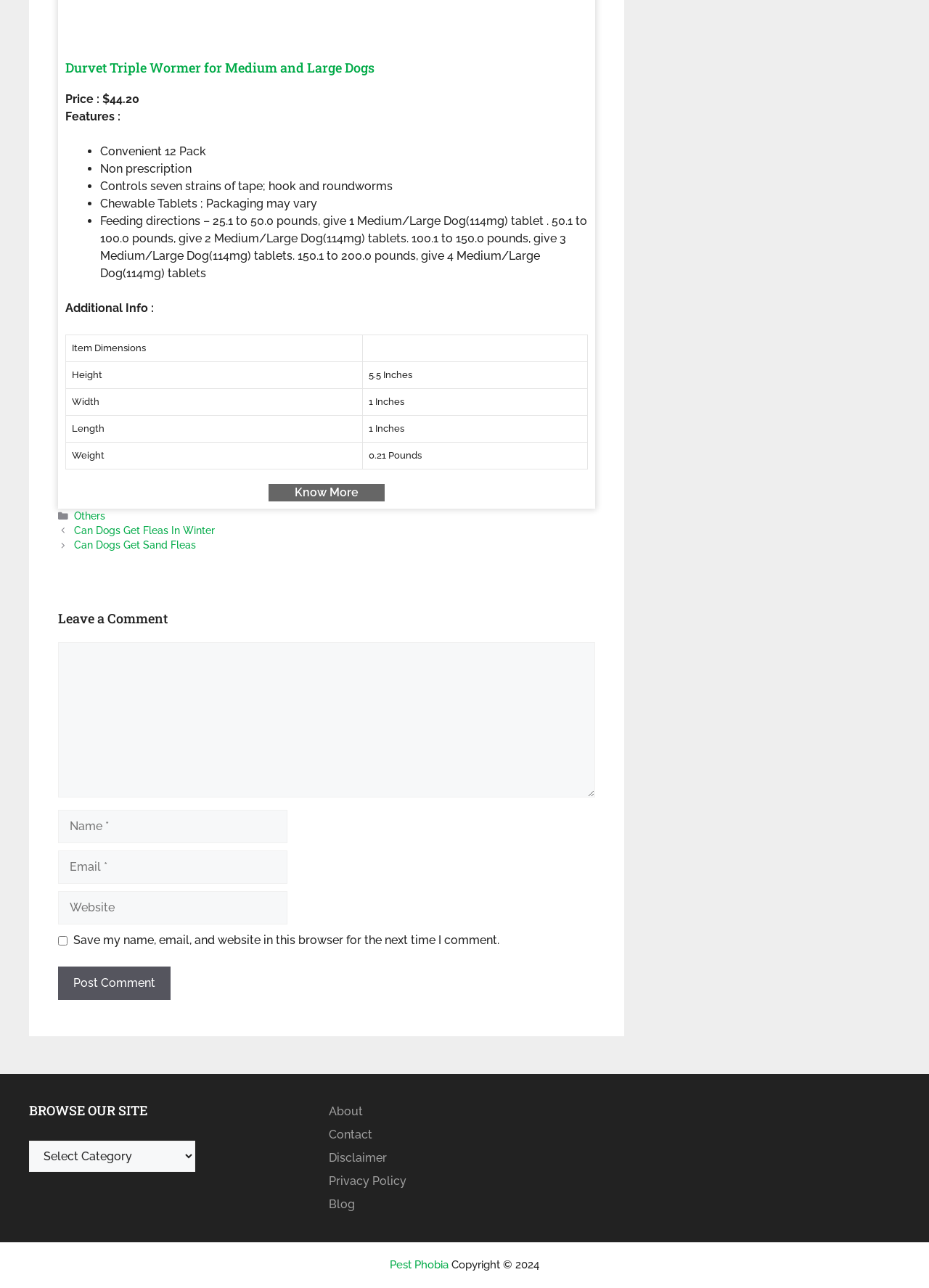Determine the bounding box of the UI component based on this description: "name="submit" value="Post Comment"". The bounding box coordinates should be four float values between 0 and 1, i.e., [left, top, right, bottom].

[0.062, 0.751, 0.184, 0.777]